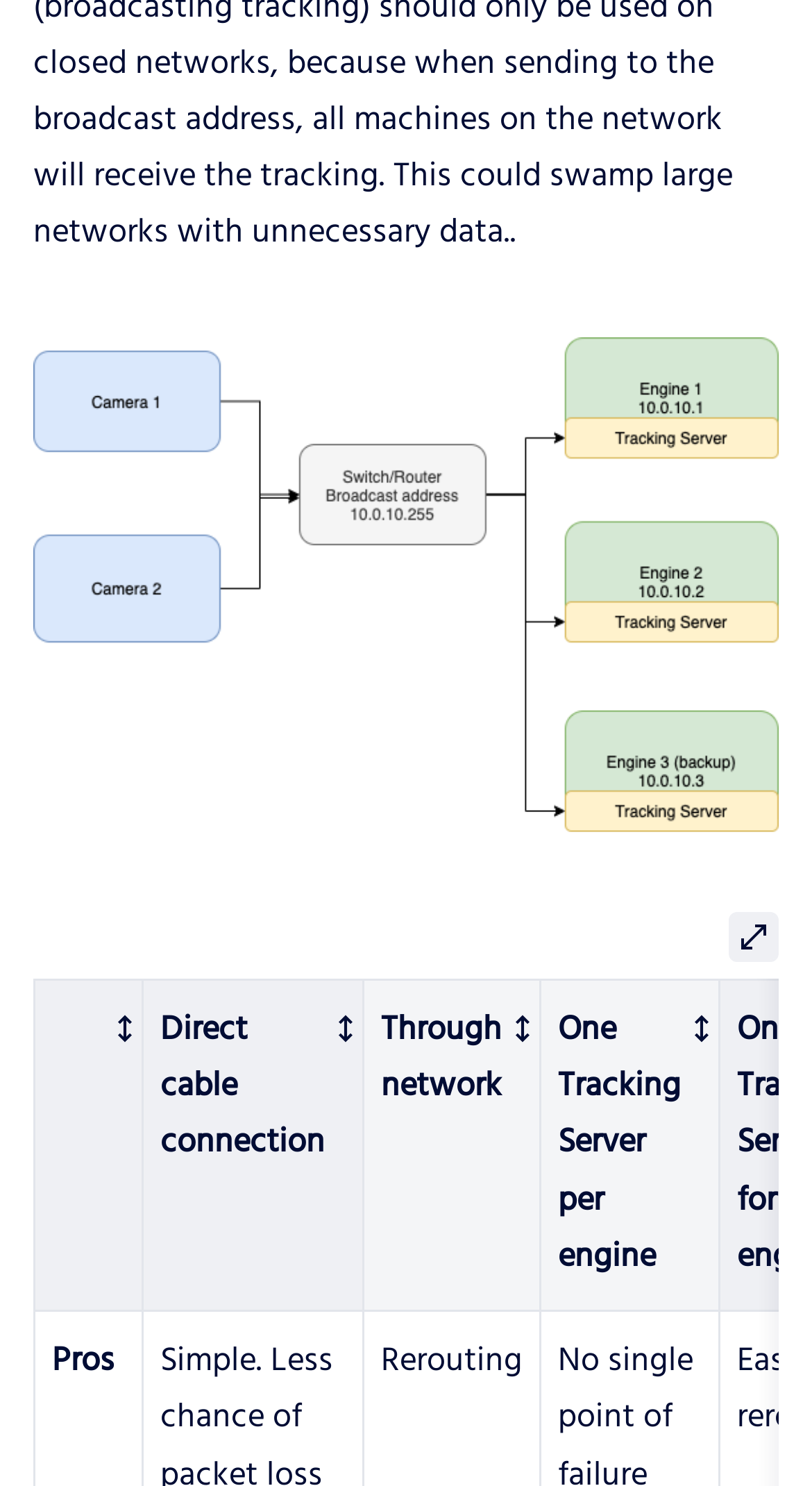Please locate the UI element described by "One Tracking Server per engine" and provide its bounding box coordinates.

[0.665, 0.659, 0.886, 0.882]